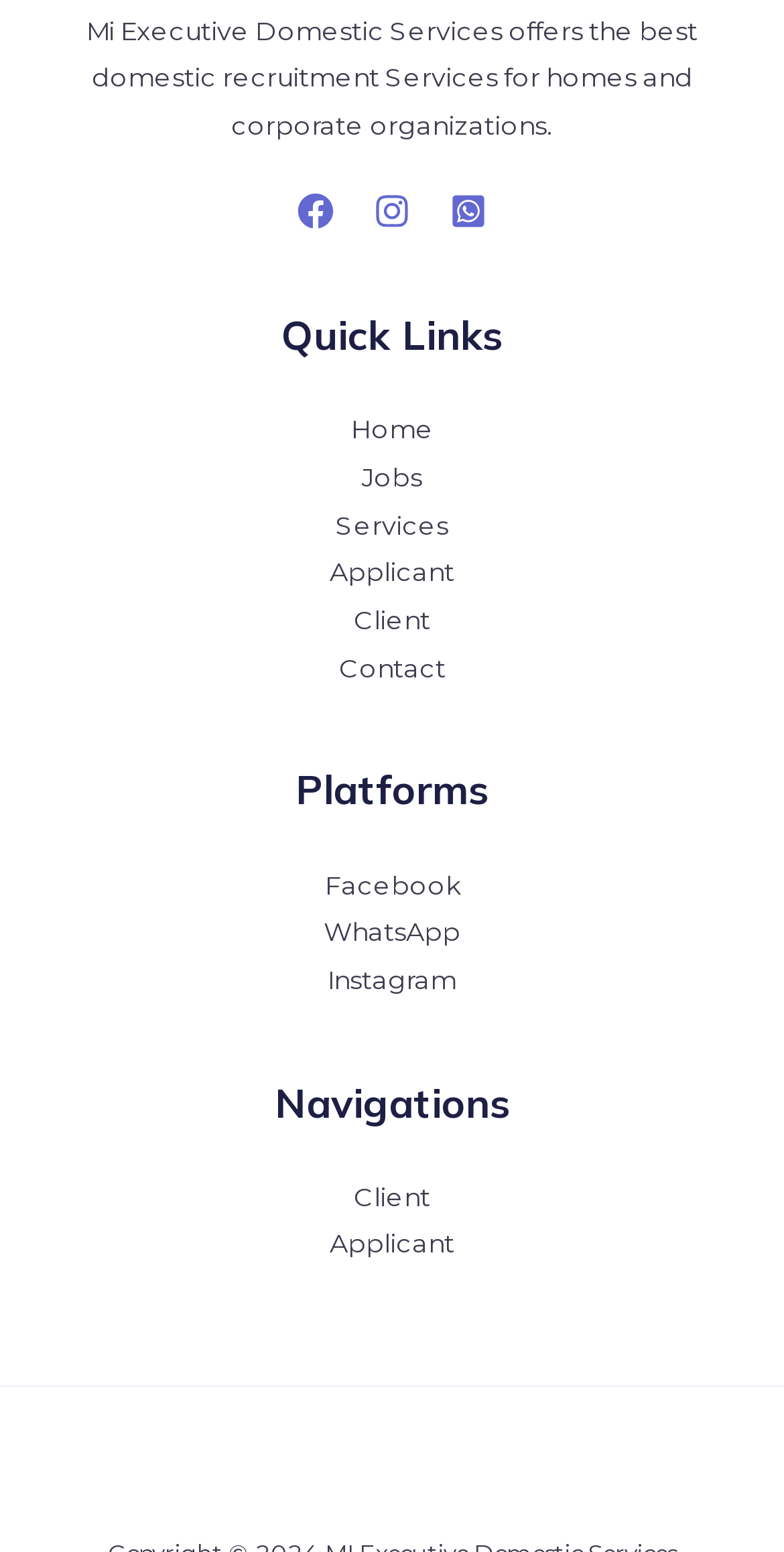Locate the bounding box coordinates of the element that should be clicked to execute the following instruction: "navigate to Jobs page".

[0.462, 0.298, 0.538, 0.317]